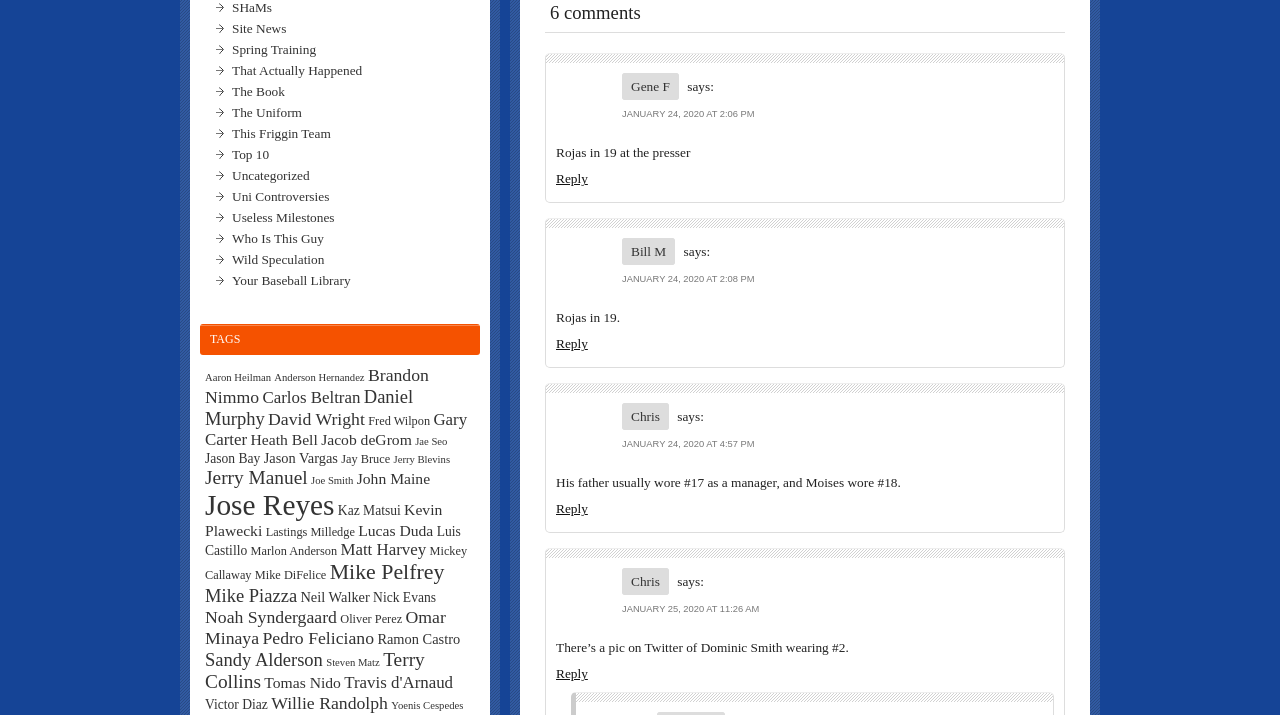Please reply to the following question using a single word or phrase: 
What is the category of the link 'That Actually Happened'?

Site category